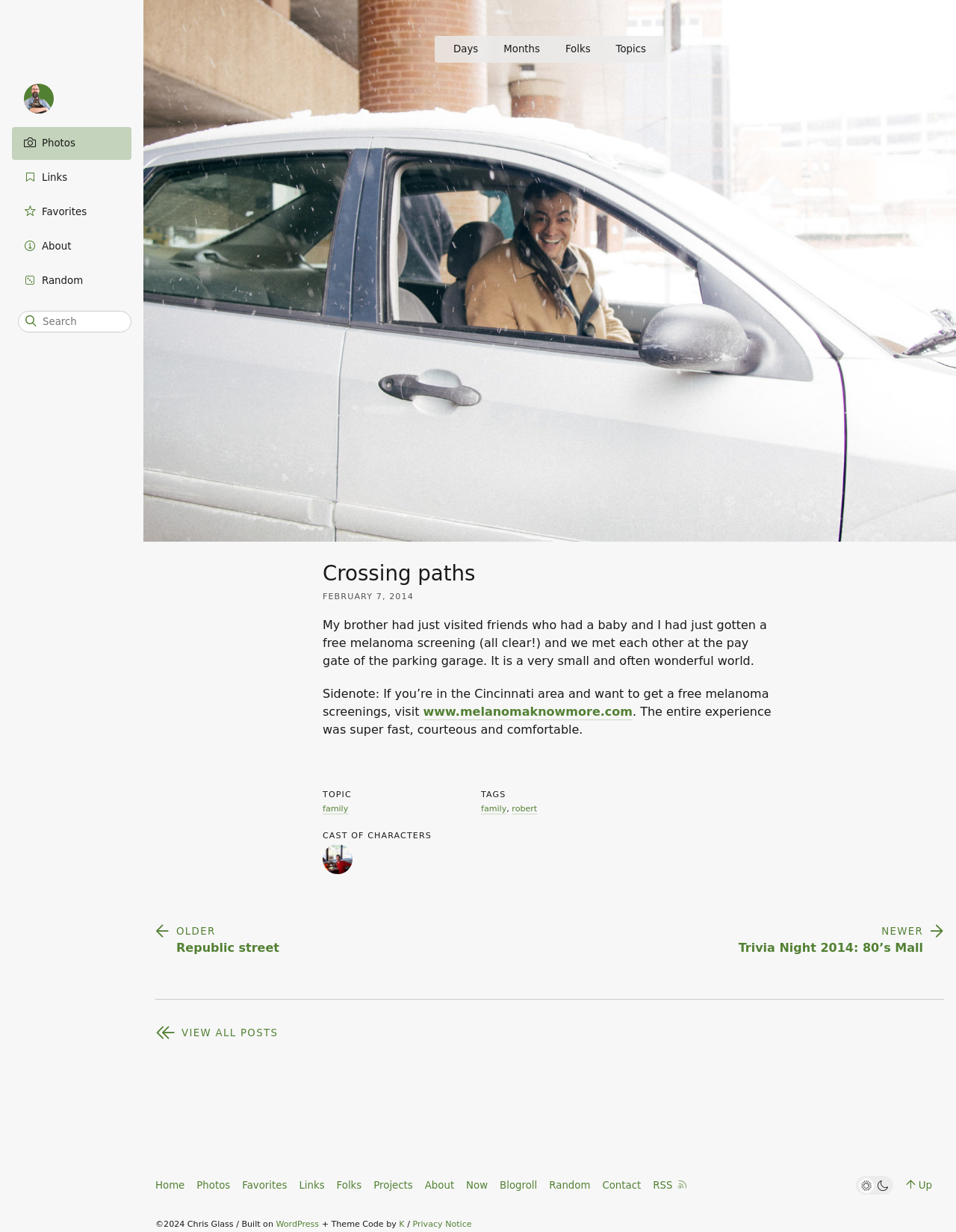Using the element description: "Links", determine the bounding box coordinates for the specified UI element. The coordinates should be four float numbers between 0 and 1, [left, top, right, bottom].

[0.313, 0.957, 0.34, 0.966]